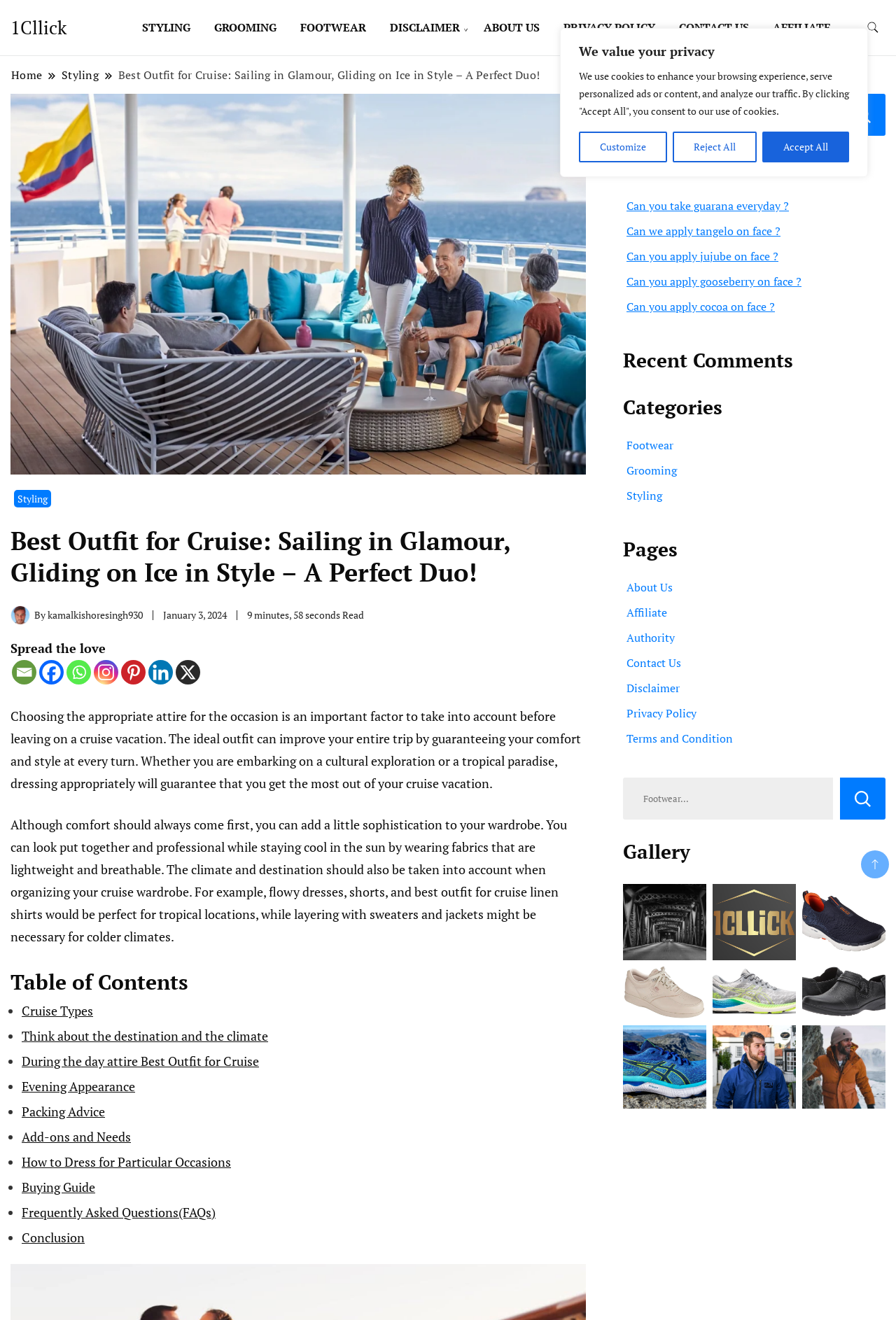Provide a short answer using a single word or phrase for the following question: 
How many social media sharing links are there in the article?

7